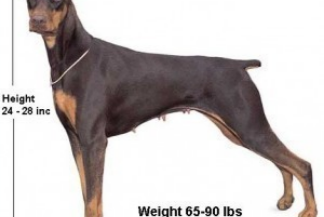Provide a short answer to the following question with just one word or phrase: What is the distinctive coloration of a Doberman?

black and tan